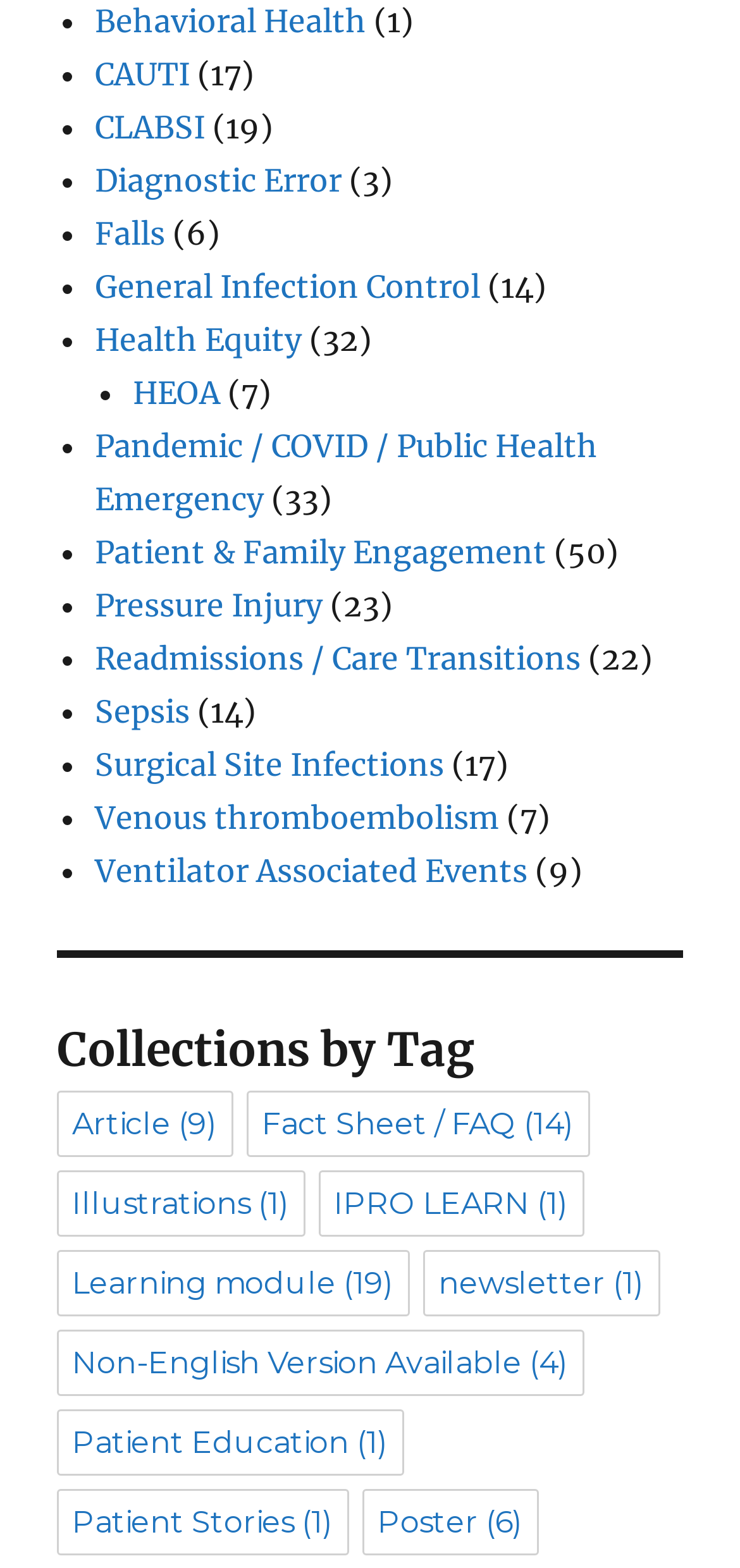With reference to the screenshot, provide a detailed response to the question below:
How many items are in the 'Learning module' category?

The 'Learning module' category has 19 items, which is indicated by the StaticText '(19)' next to the link 'Learning module' in the 'Collections by Tag' section of the webpage.